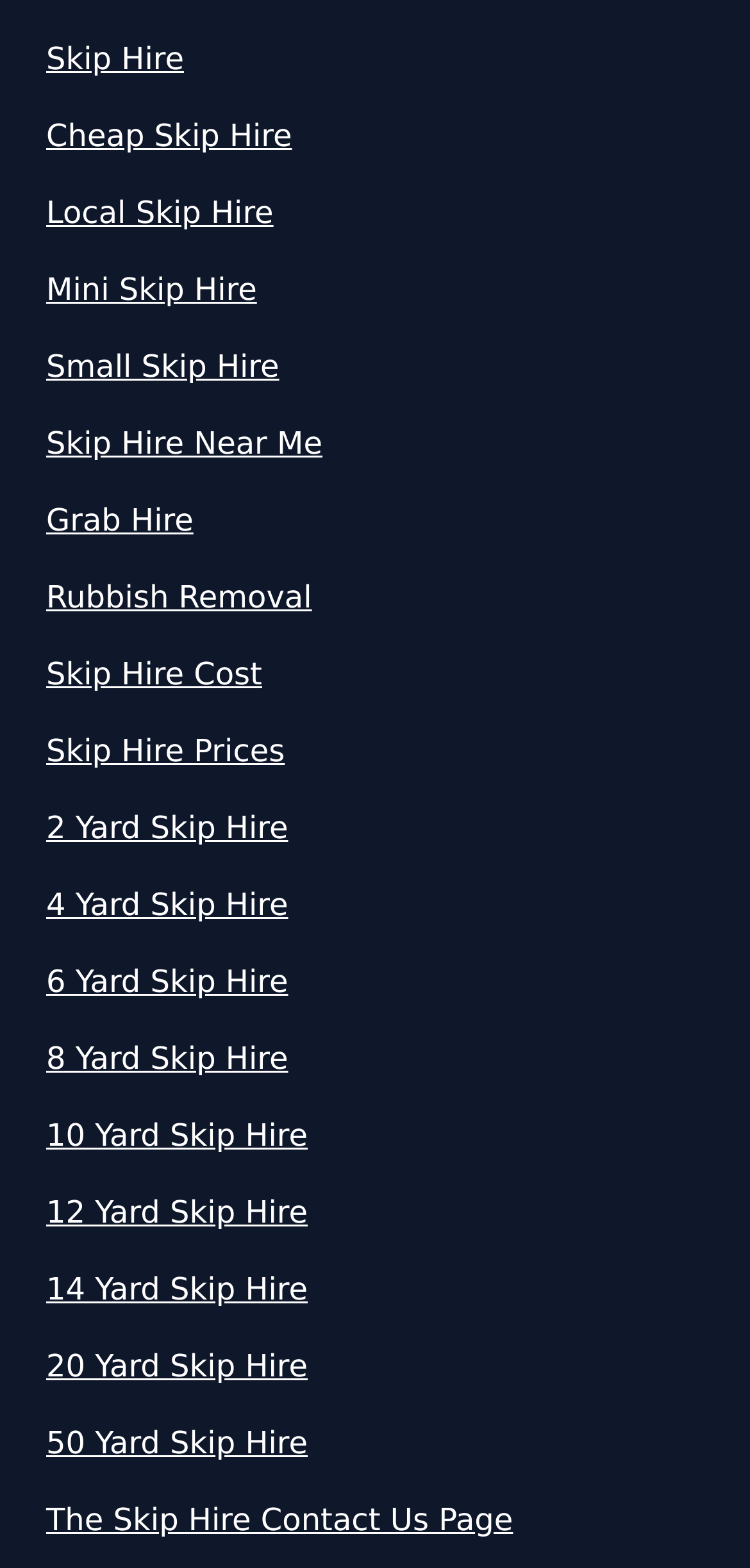Use a single word or phrase to respond to the question:
What is the service provided by the link 'Grab Hire'?

Rubbish Removal